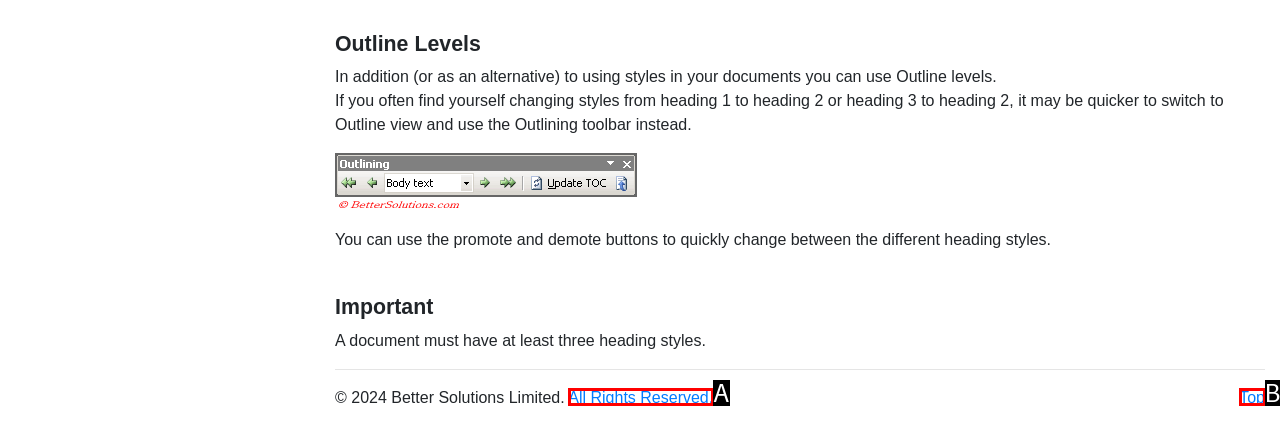Determine the HTML element that best matches this description: Top from the given choices. Respond with the corresponding letter.

B